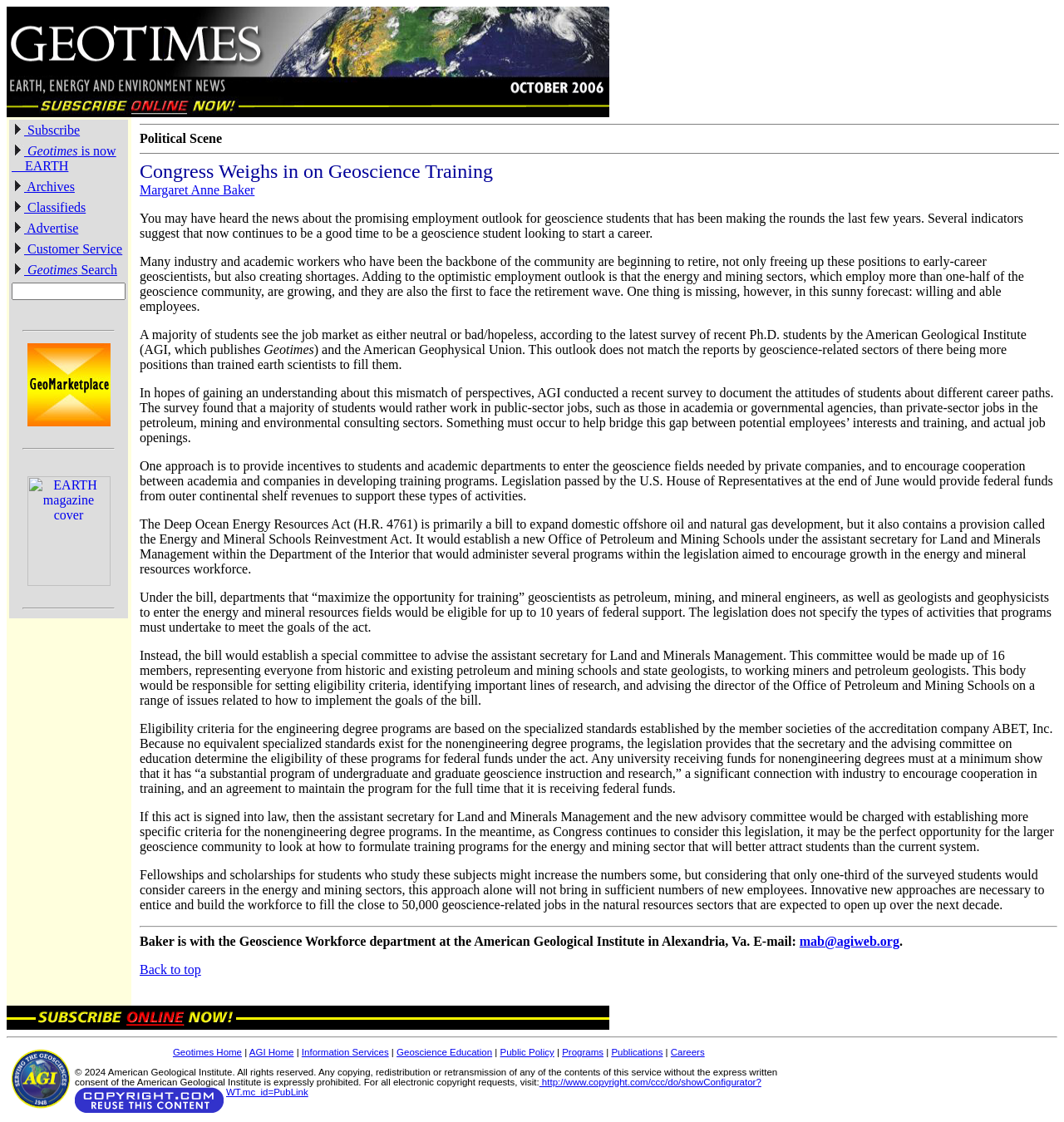Generate a thorough description of the webpage.

The webpage is titled "Geotimes - October 2006 - Political Scene" and has a prominent header section at the top with a logo and a set of links to various sections of the website, including "Subscribe", "Geotimes is now EARTH", "Archives", "Classifieds", "Advertise", "Customer Service", "Geotimes Search", "GeoMarketplace Link", and "EARTH magazine cover". 

Below the header section, there is a main content area that occupies most of the page. The content is divided into two columns, with a narrow column on the left containing a separator line and a wider column on the right containing the main article. The article is titled "Congress Weighs in on Geoscience Training" and is written by Margaret Anne Baker. The article discusses the employment outlook for geoscience students, the mismatch between the job market and student interests, and a proposed legislation to provide federal funds to support geoscience education and training. The article is divided into several paragraphs, with some sections highlighted in bold font.

There are several links and images scattered throughout the article, including a link to the author's email address and a "Back to top" link at the bottom of the page. The overall layout of the page is clean and easy to read, with a clear hierarchy of headings and paragraphs.